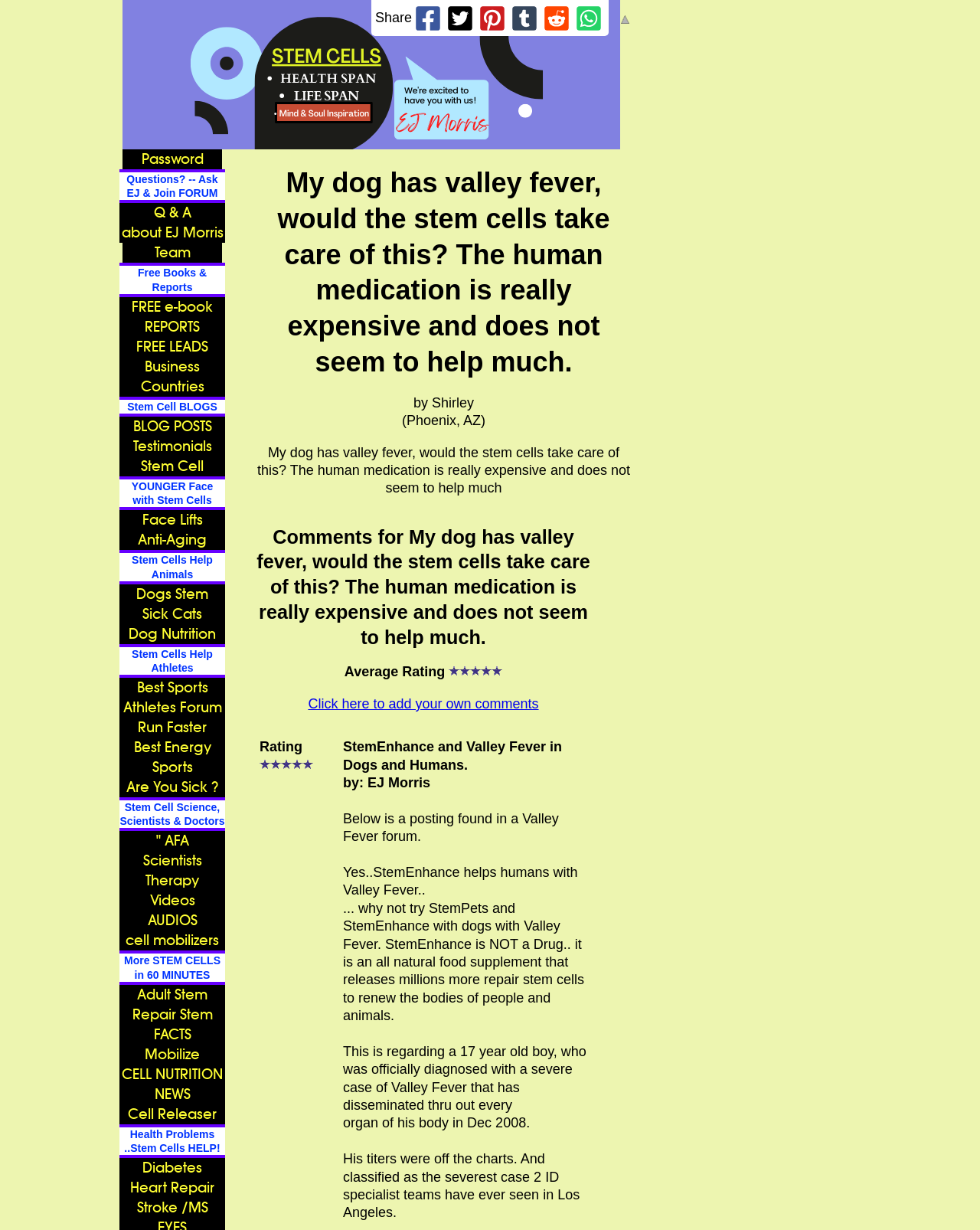Respond to the following question using a concise word or phrase: 
Who is the author of the posting?

Shirley